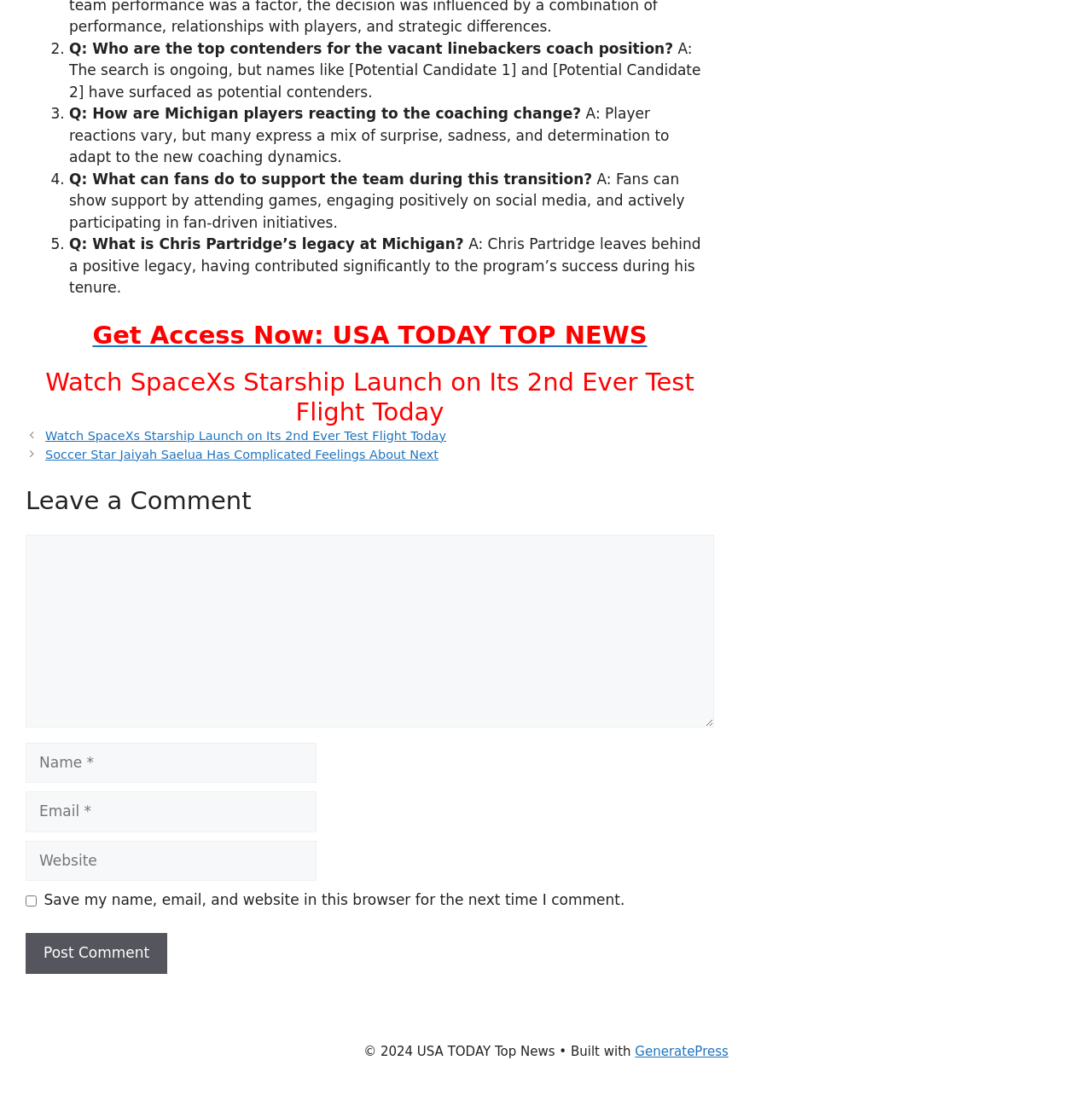Please use the details from the image to answer the following question comprehensively:
What is the topic of the first question?

I determined the answer by looking at the first question in the list, which is 'Q: Who are the top contenders for the vacant linebackers coach position?' The topic of this question is clearly the linebackers coach position.